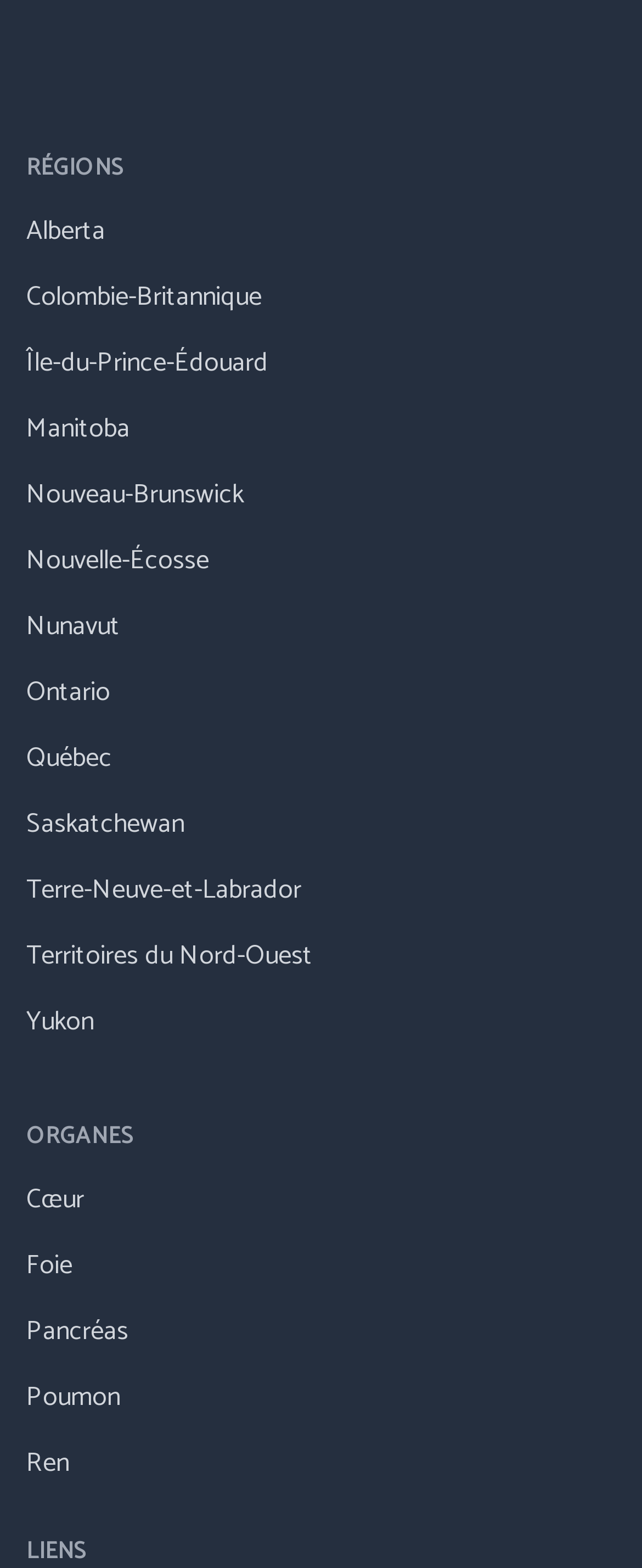What is the last region listed? Using the information from the screenshot, answer with a single word or phrase.

Yukon